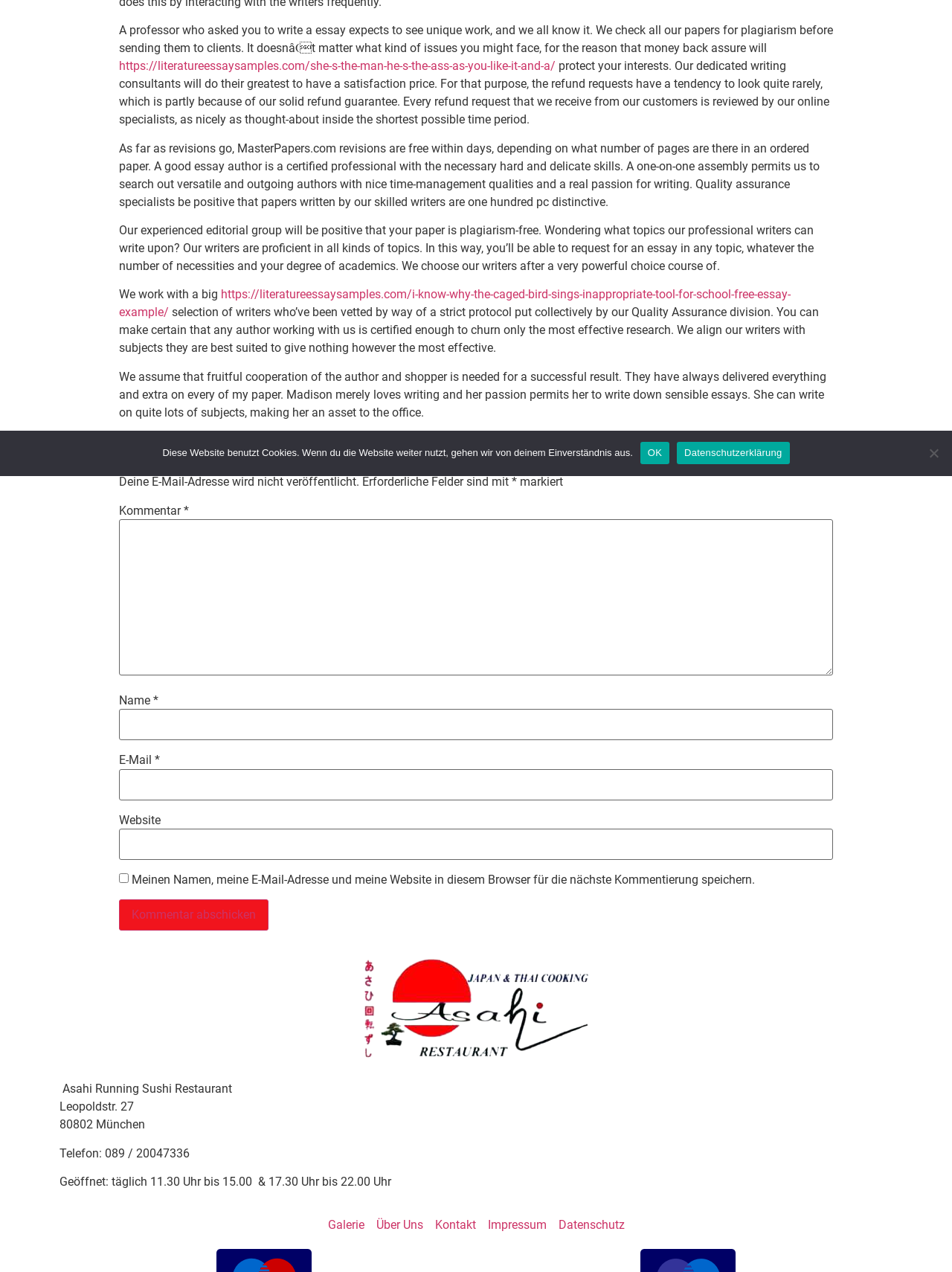Find the bounding box of the web element that fits this description: "Prosperity & Resilience".

None